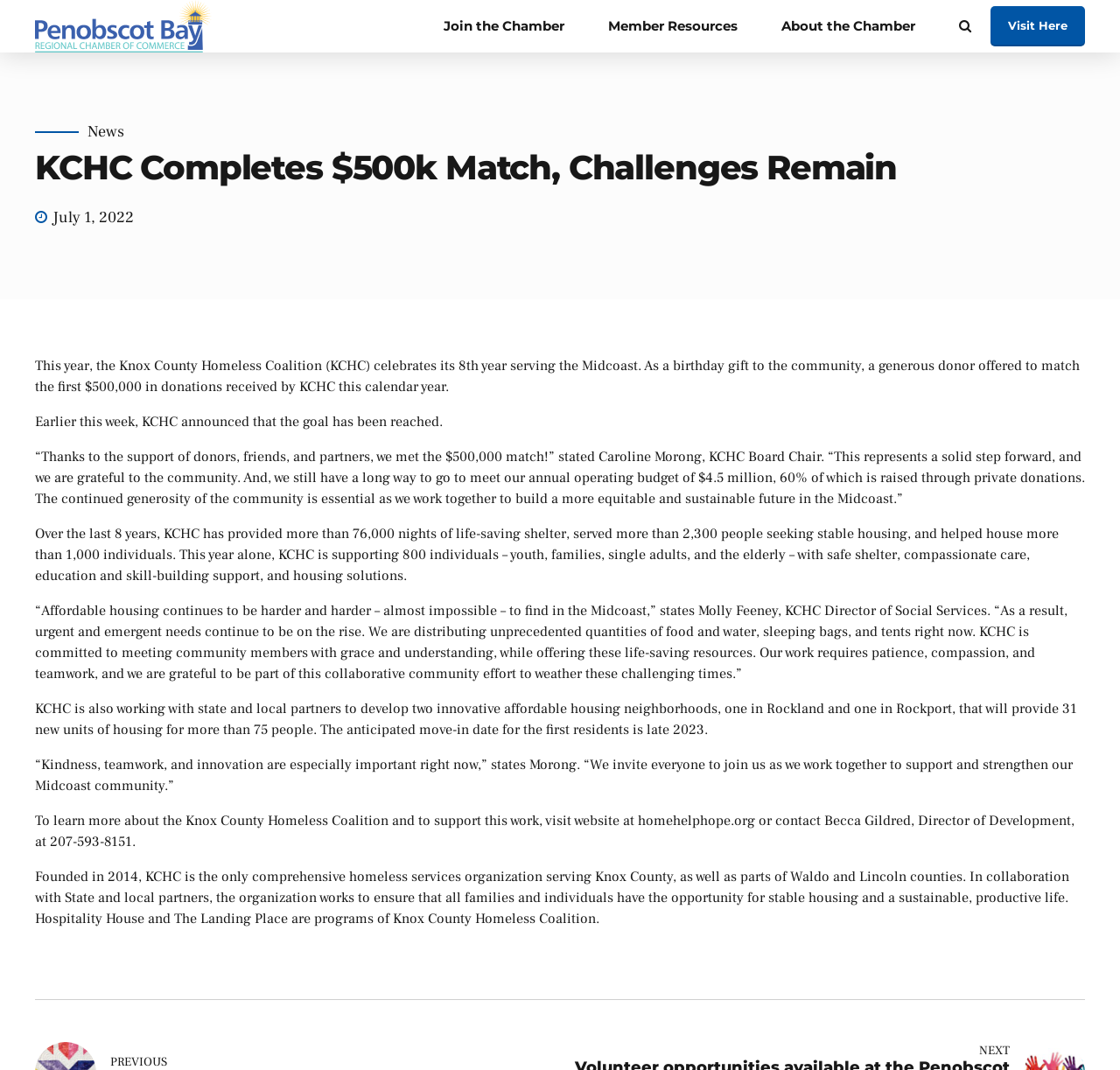Identify the bounding box coordinates of the clickable region required to complete the instruction: "Visit the Penobscot Bay Regional Chamber of Commerce website". The coordinates should be given as four float numbers within the range of 0 and 1, i.e., [left, top, right, bottom].

[0.031, 0.0, 0.189, 0.049]